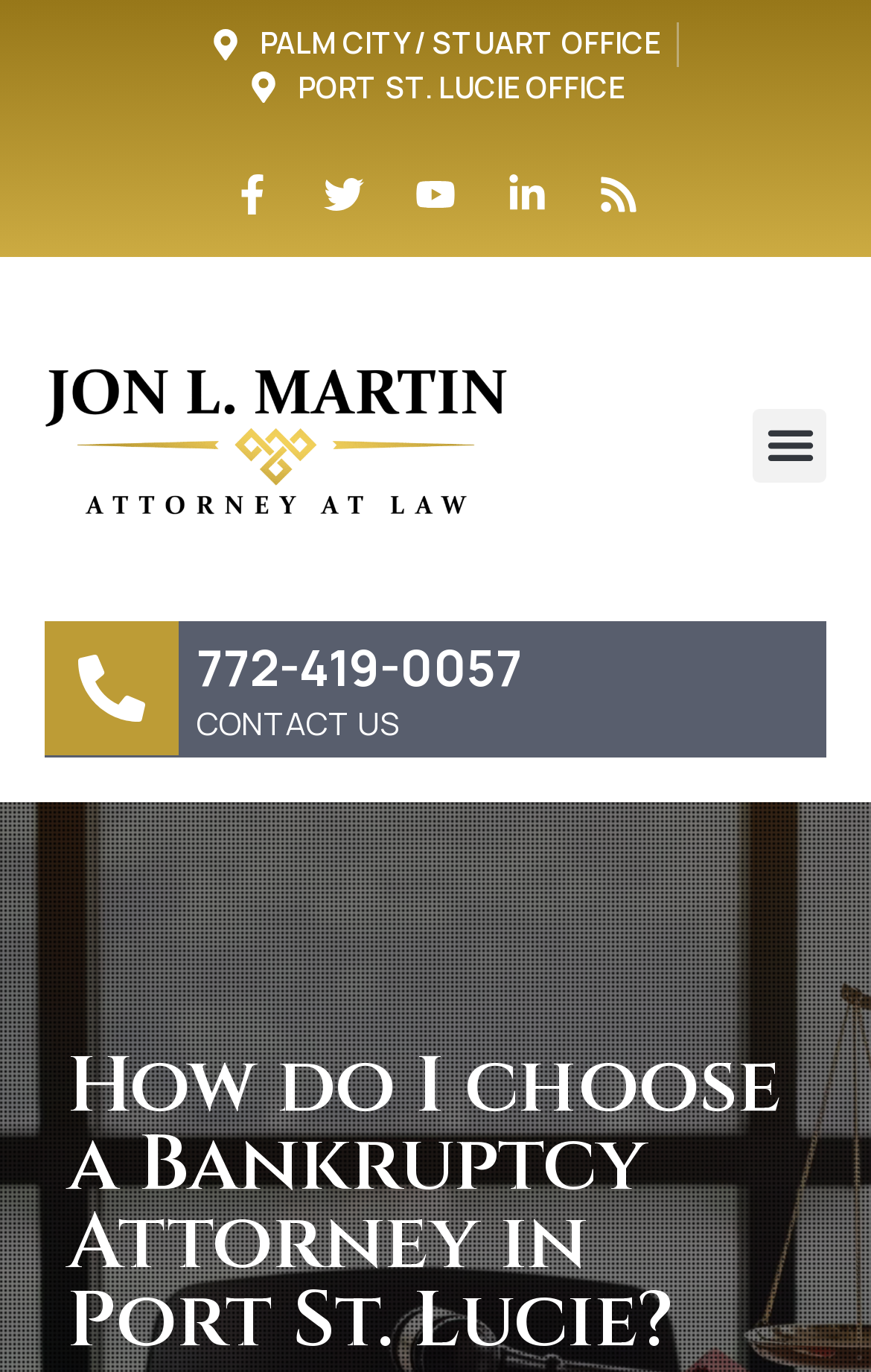What is the text above the phone number?
Please analyze the image and answer the question with as much detail as possible.

I found the text above the phone number by looking at the StaticText element with the text 'CONTACT US' which is located at the bounding box coordinates [0.226, 0.511, 0.456, 0.542].